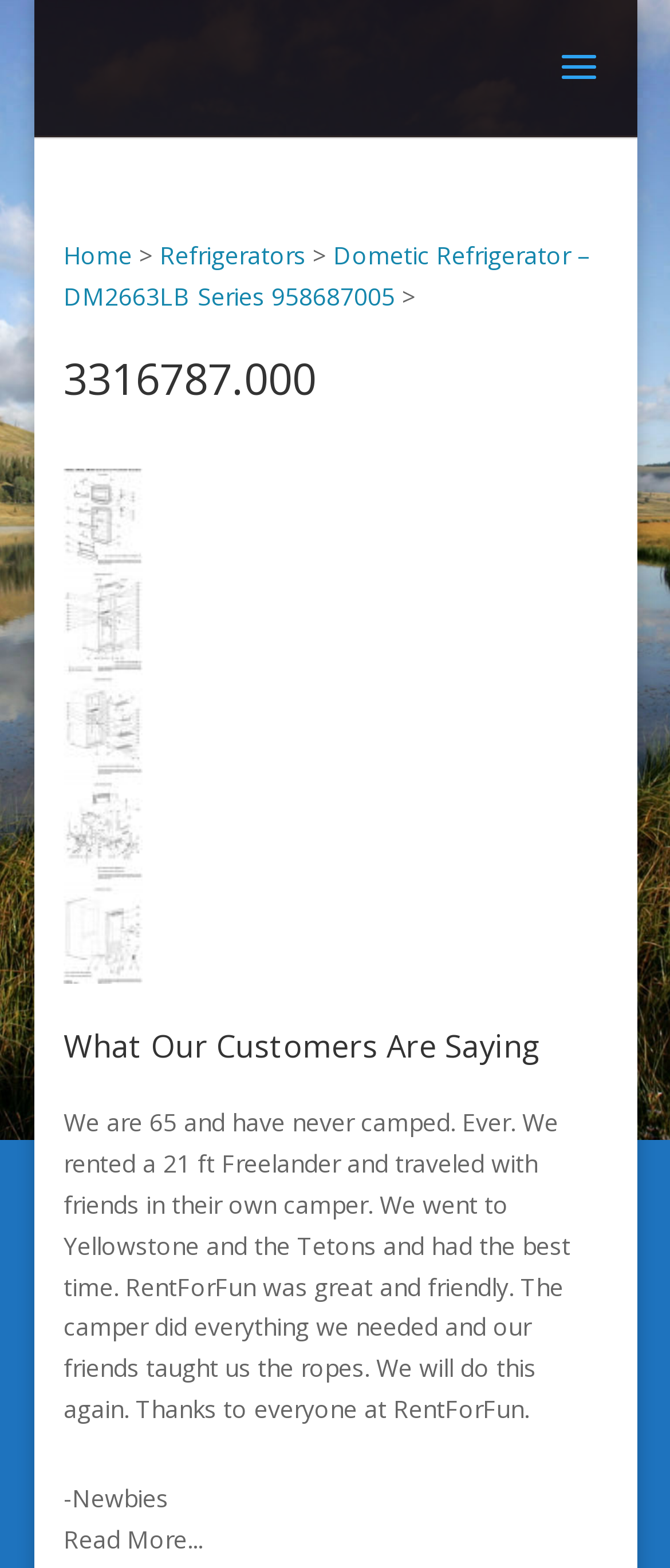Determine the bounding box coordinates of the UI element described by: "Home".

[0.095, 0.152, 0.198, 0.173]